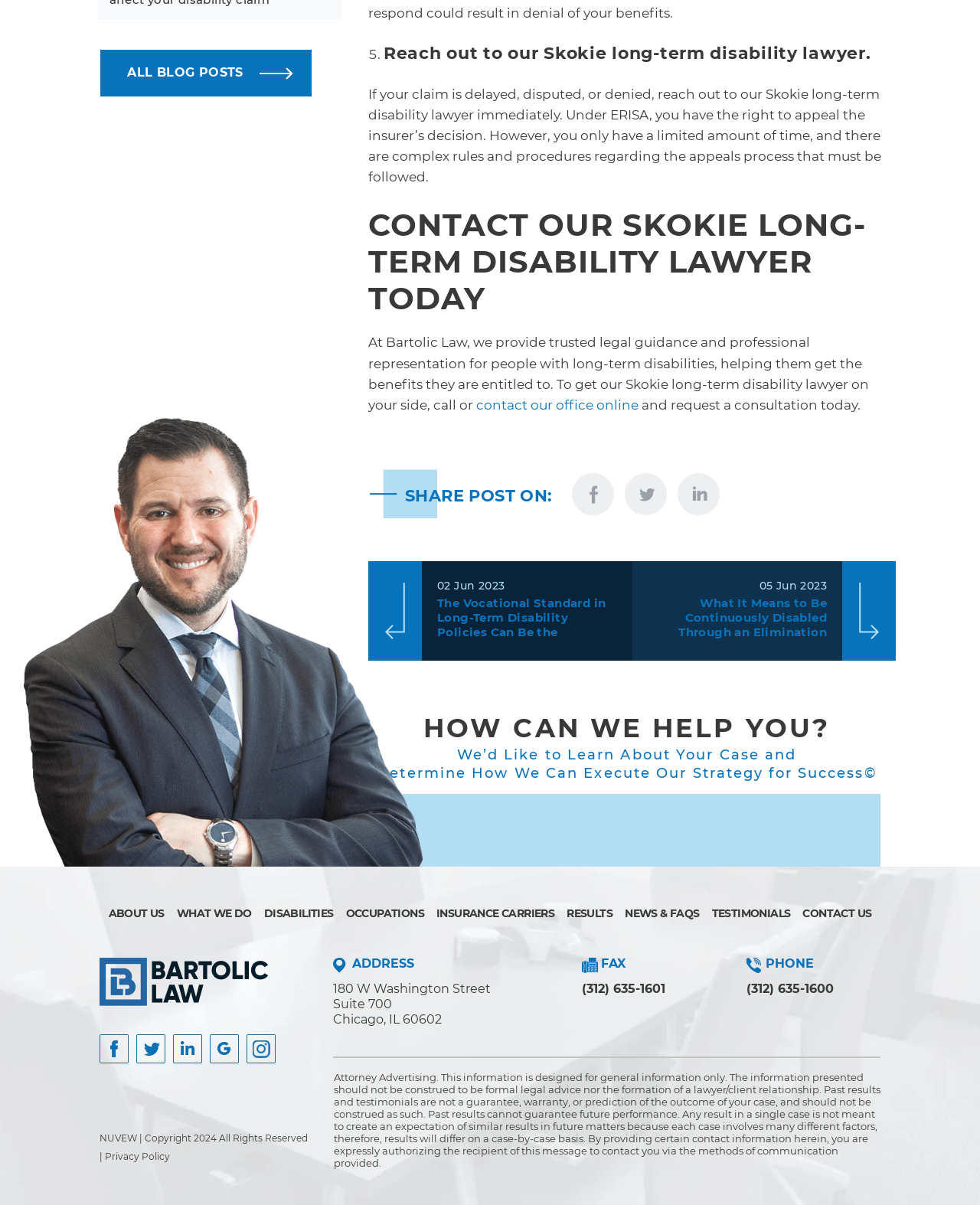Give a one-word or one-phrase response to the question: 
How can I contact the law firm?

Call or contact online